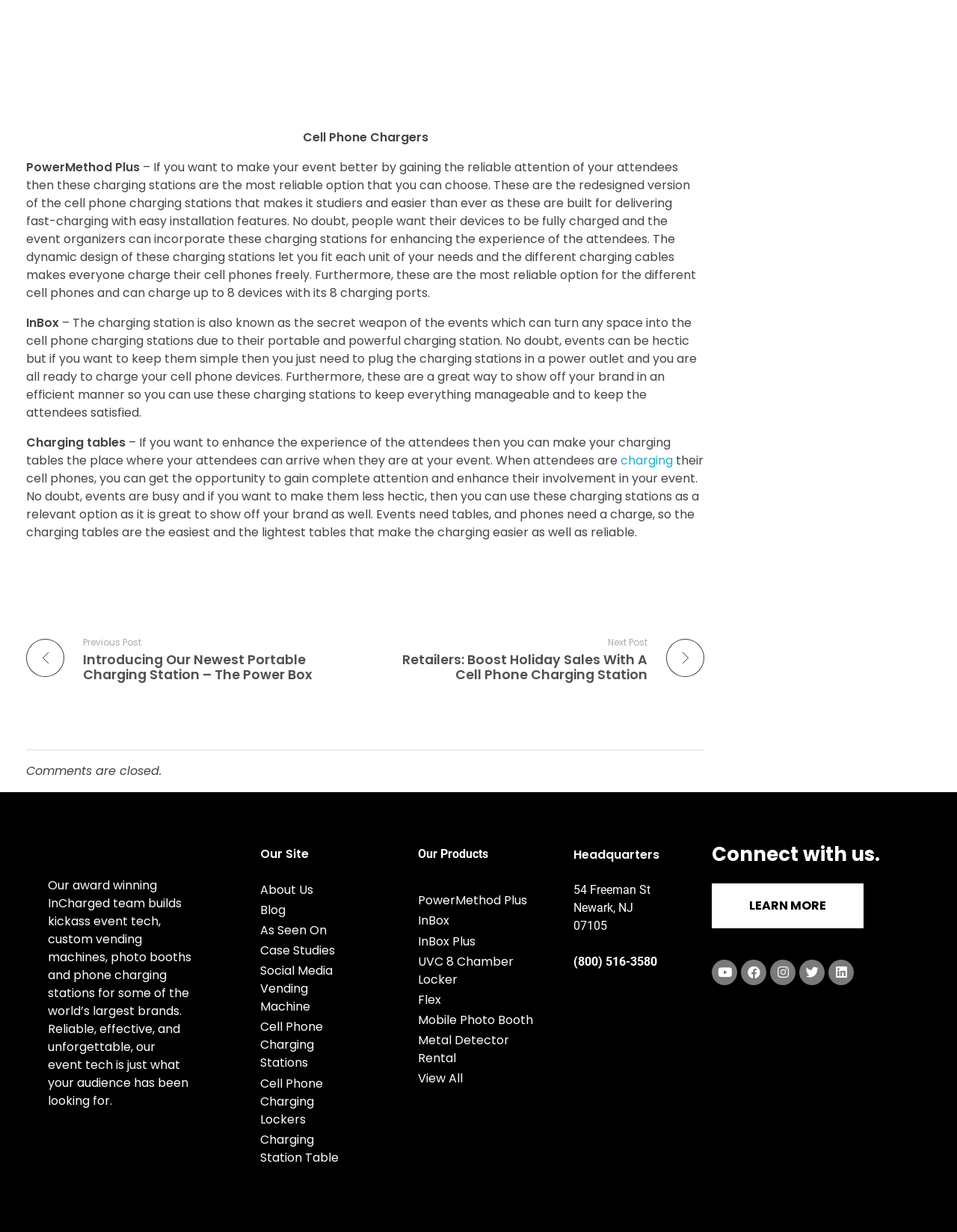Refer to the image and offer a detailed explanation in response to the question: What is the address of the headquarters?

The address of the headquarters can be found at the bottom of the webpage, which is 54 Freeman St, Newark, NJ 07105.